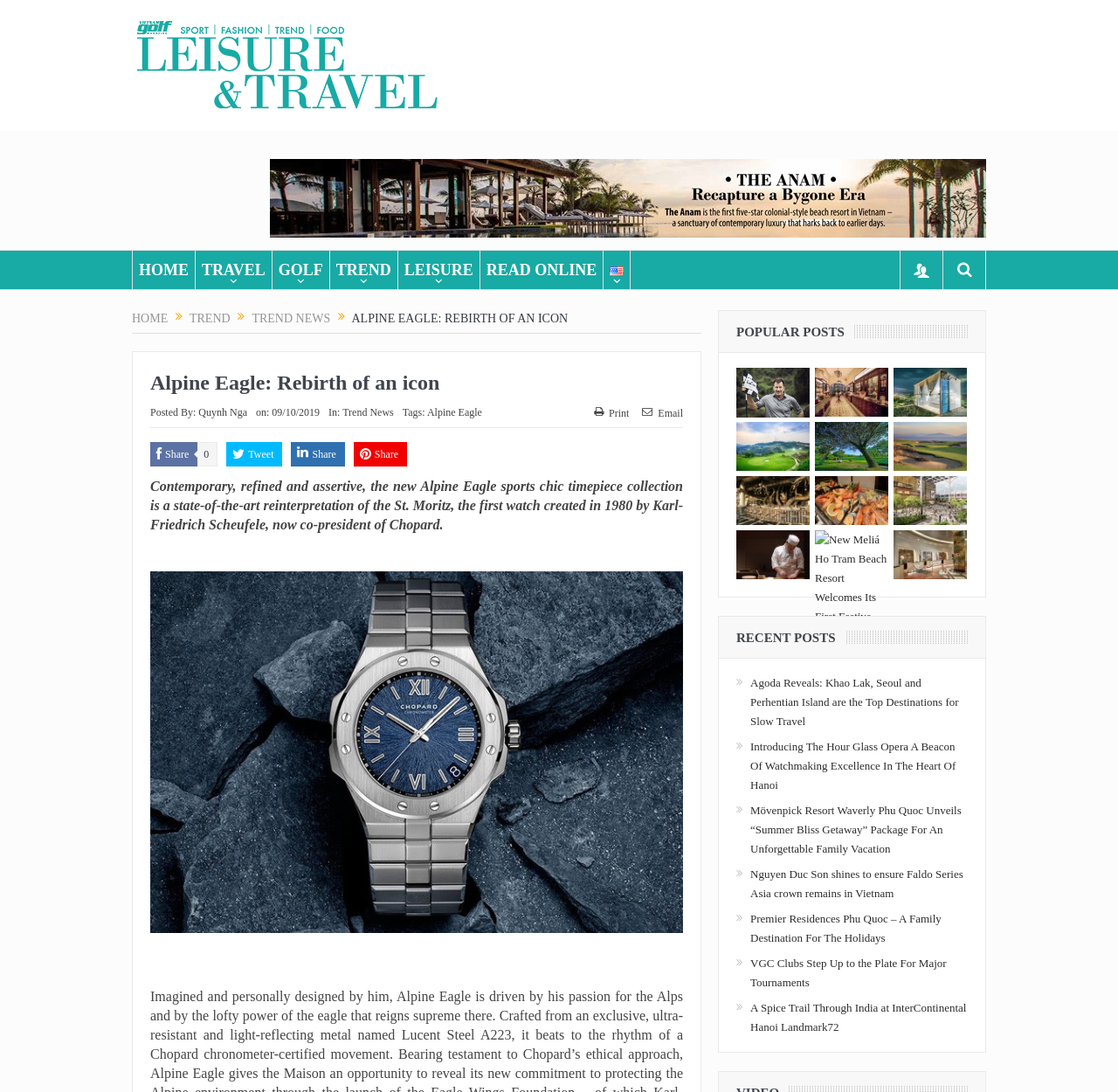Locate the bounding box coordinates of the segment that needs to be clicked to meet this instruction: "Read the article 'Alpine Eagle: Rebirth of an icon'".

[0.134, 0.438, 0.611, 0.487]